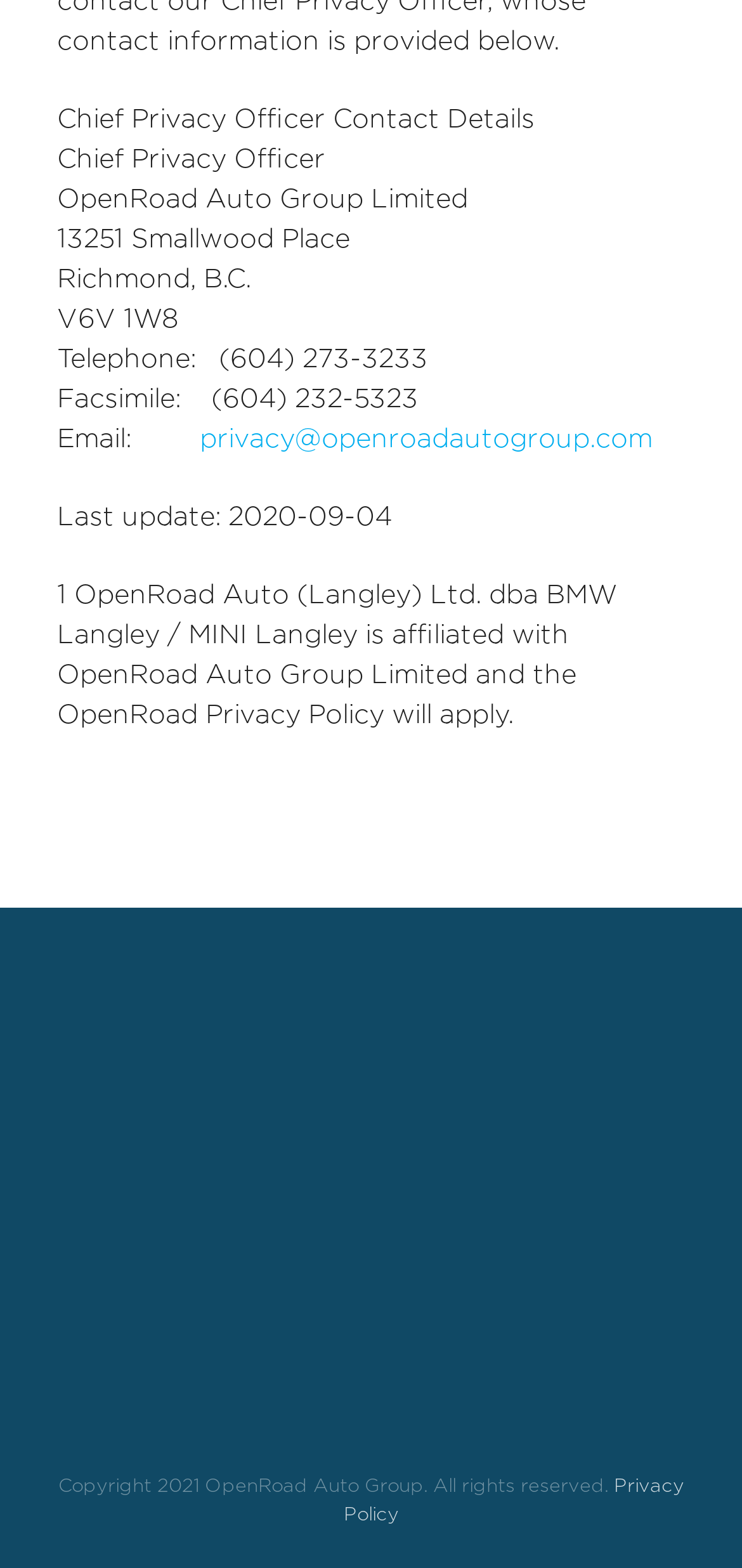What is the copyright year of the webpage?
Answer with a single word or phrase by referring to the visual content.

2021